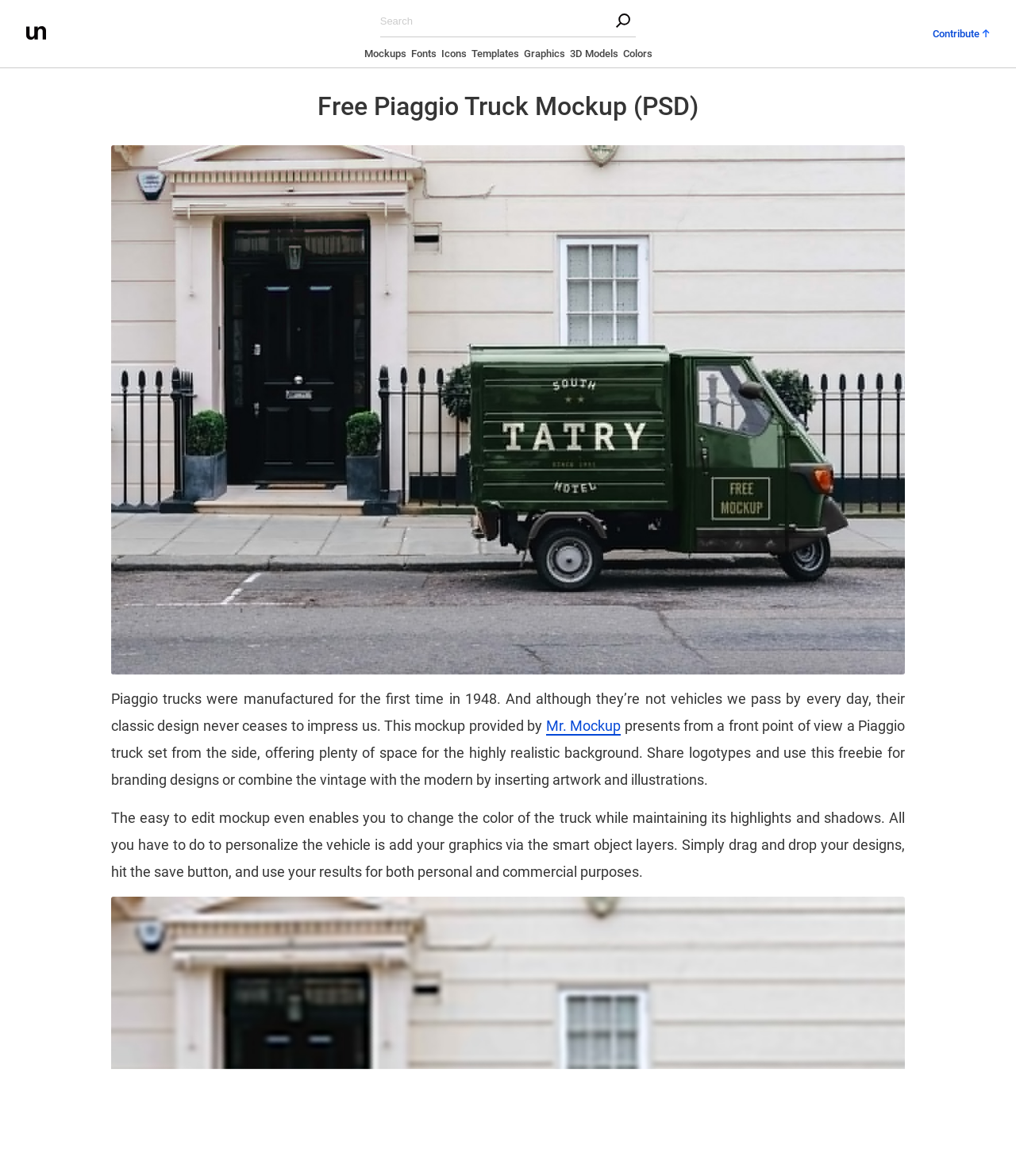Identify the bounding box coordinates for the UI element described as: "Cart $0.00 (0)". The coordinates should be provided as four floats between 0 and 1: [left, top, right, bottom].

None